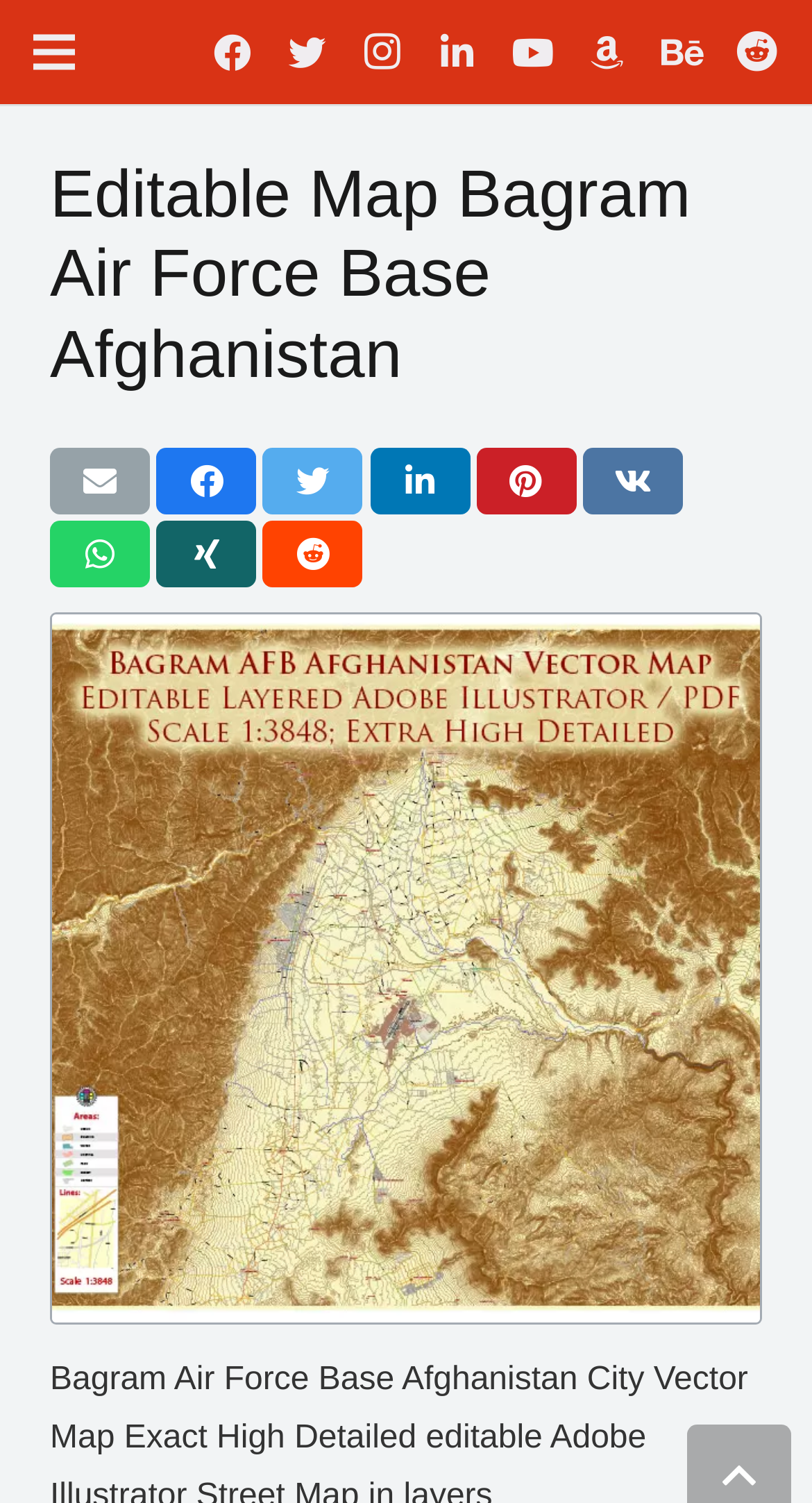Specify the bounding box coordinates for the region that must be clicked to perform the given instruction: "Share this on Twitter".

[0.324, 0.298, 0.447, 0.342]